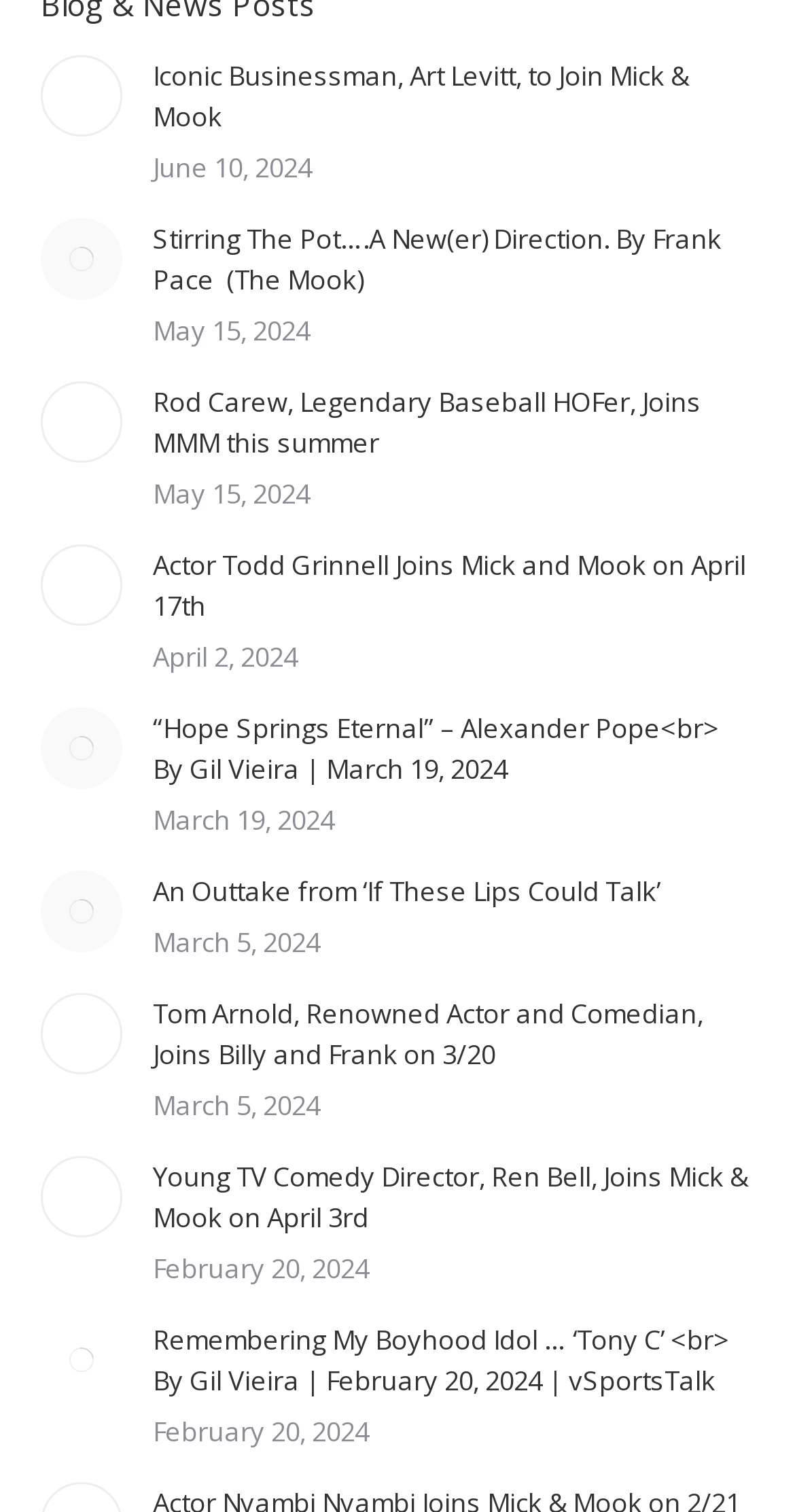When was the fifth article published?
Answer the question using a single word or phrase, according to the image.

March 5, 2024